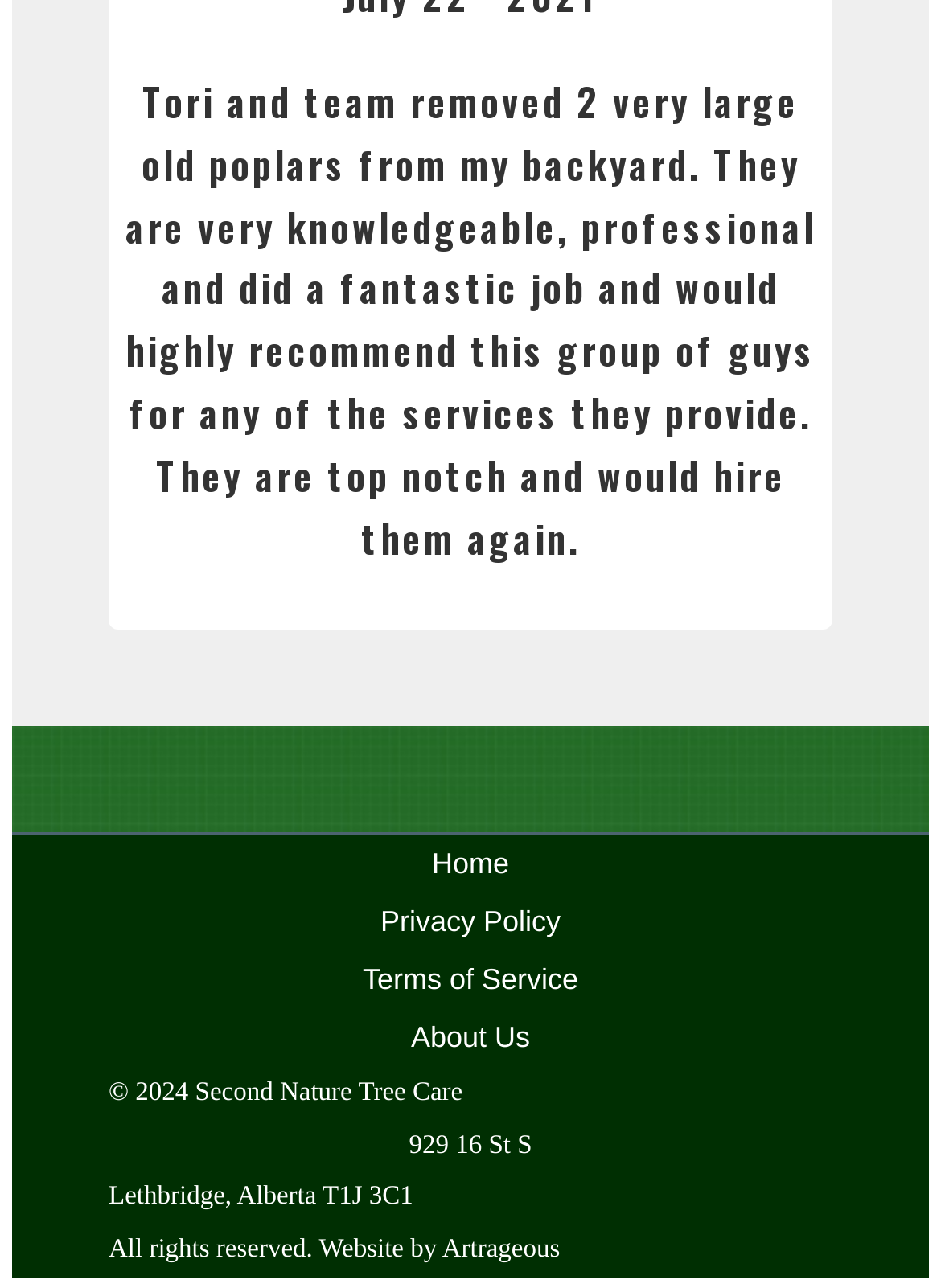Find the bounding box coordinates for the element described here: "Edward Fudge Ministries".

None